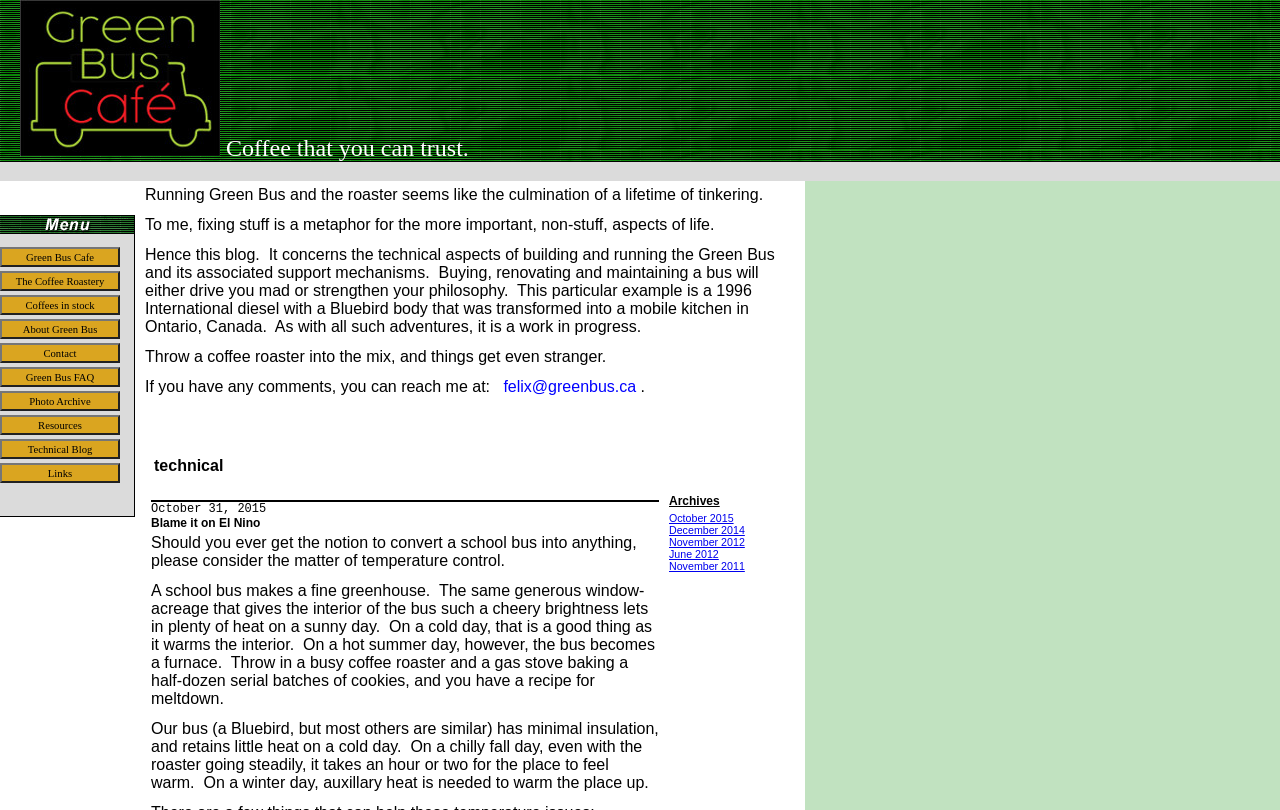What is the year of the bus?
Kindly give a detailed and elaborate answer to the question.

The year of the bus can be found in the introductory text, where it is mentioned as a detail about the bus. The text states 'This particular example is a 1996 International diesel with a Bluebird body that was transformed into a mobile kitchen in Ontario, Canada'.